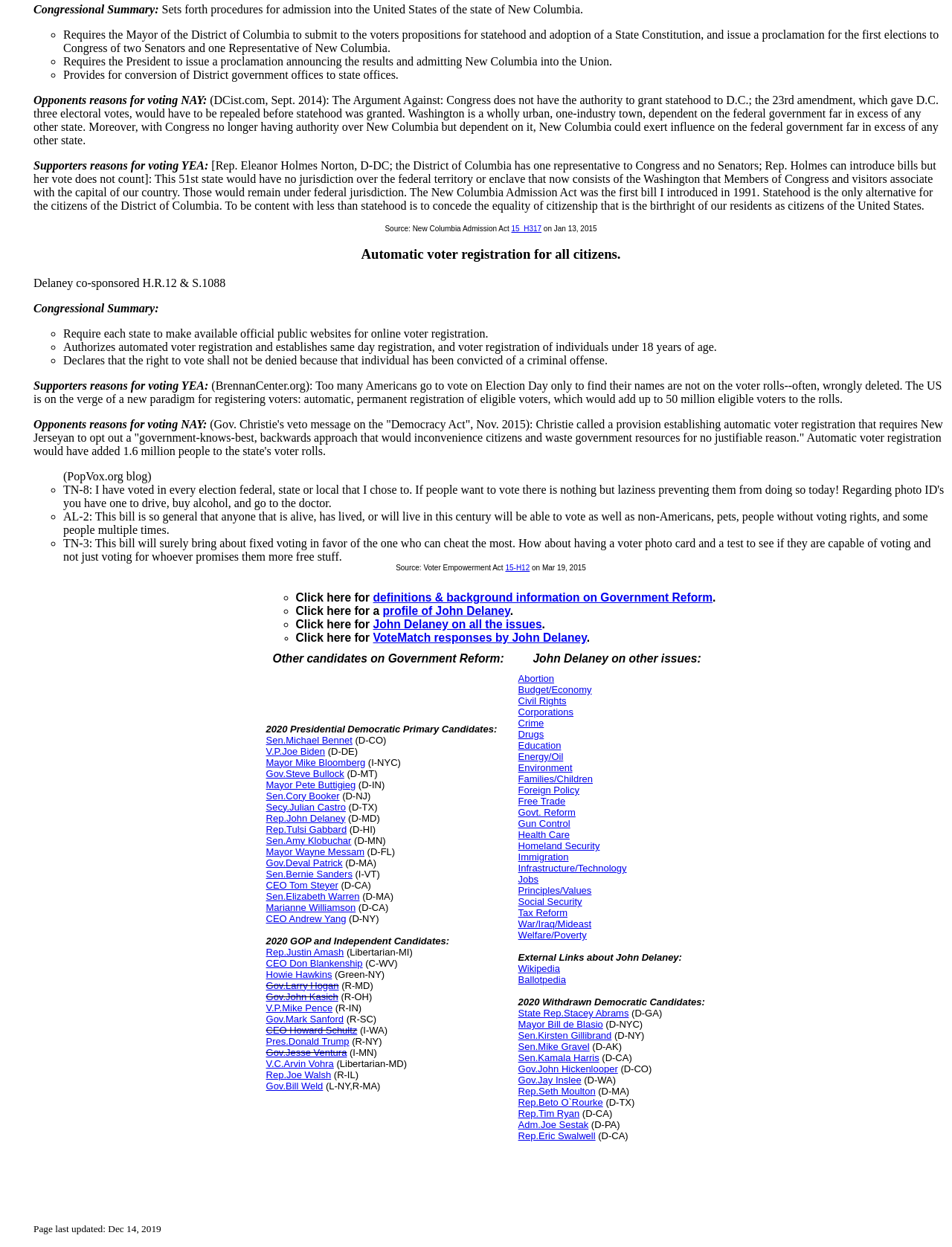What is the purpose of the Voter Empowerment Act?
Based on the image content, provide your answer in one word or a short phrase.

Automatic voter registration